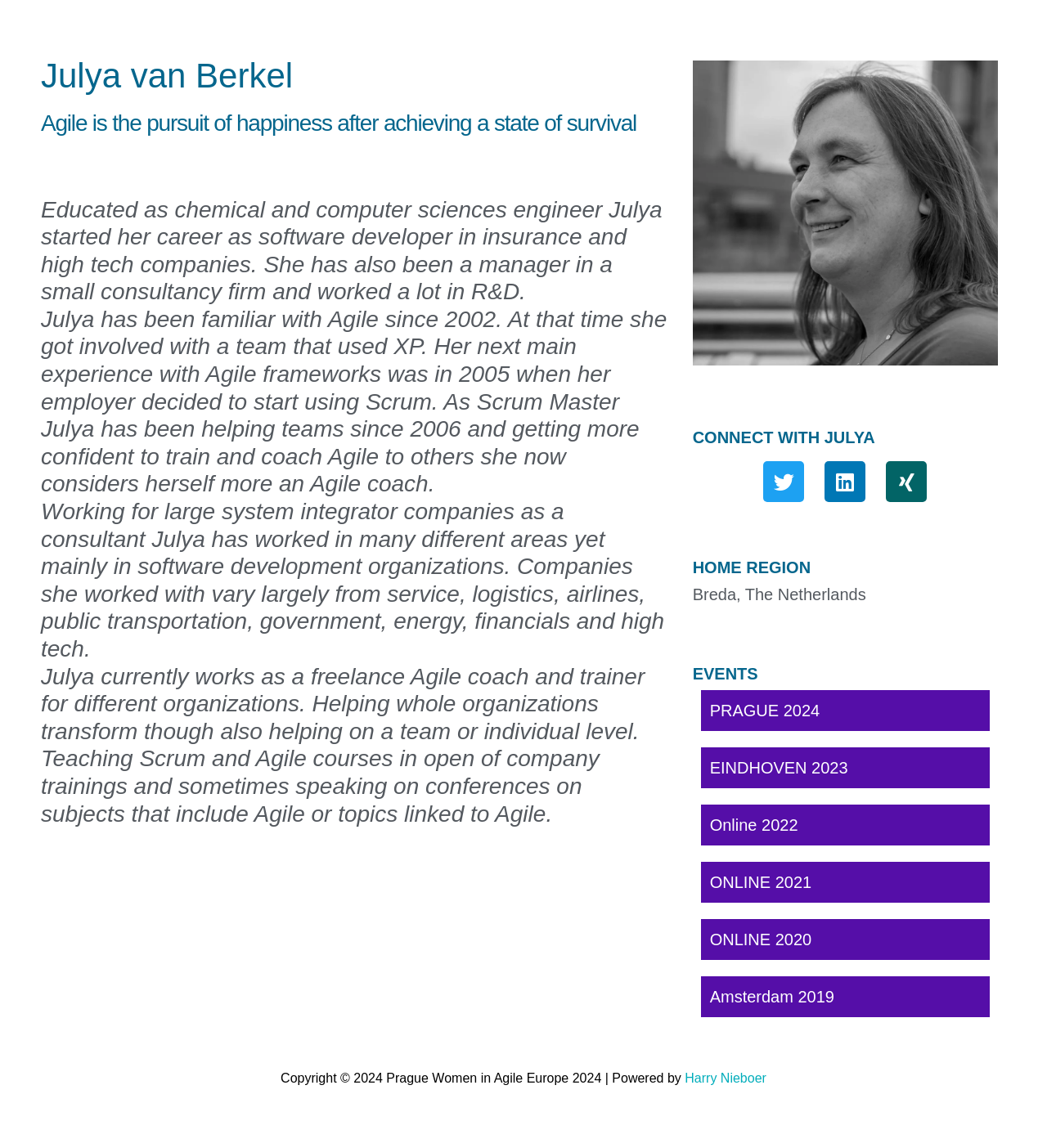Determine the bounding box for the UI element that matches this description: "title="Julya van Berkel"".

[0.661, 0.053, 0.953, 0.319]